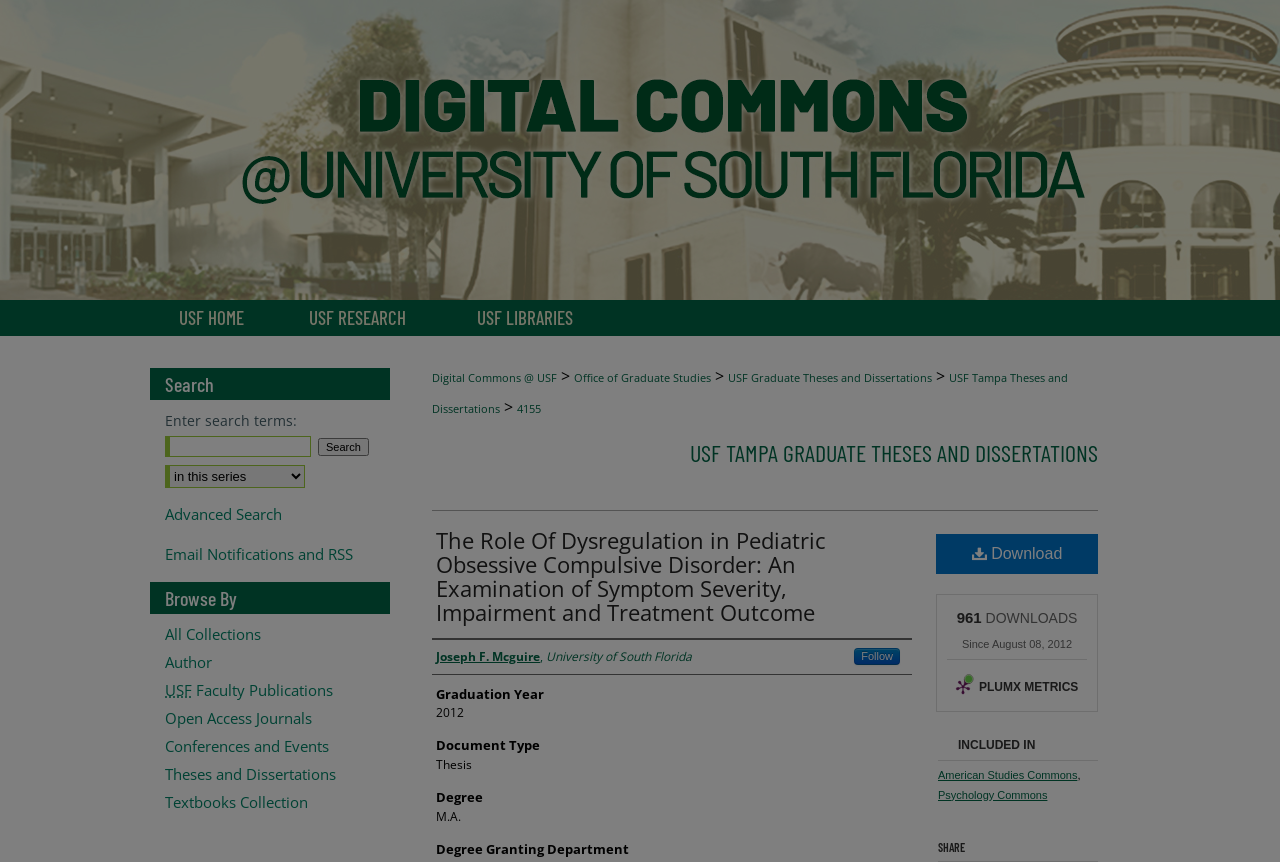What is the degree granting department?
Examine the image closely and answer the question with as much detail as possible.

I looked at the 'Degree Granting Department' heading, but there is no specific department mentioned. The element only contains the heading text, but no corresponding department name.